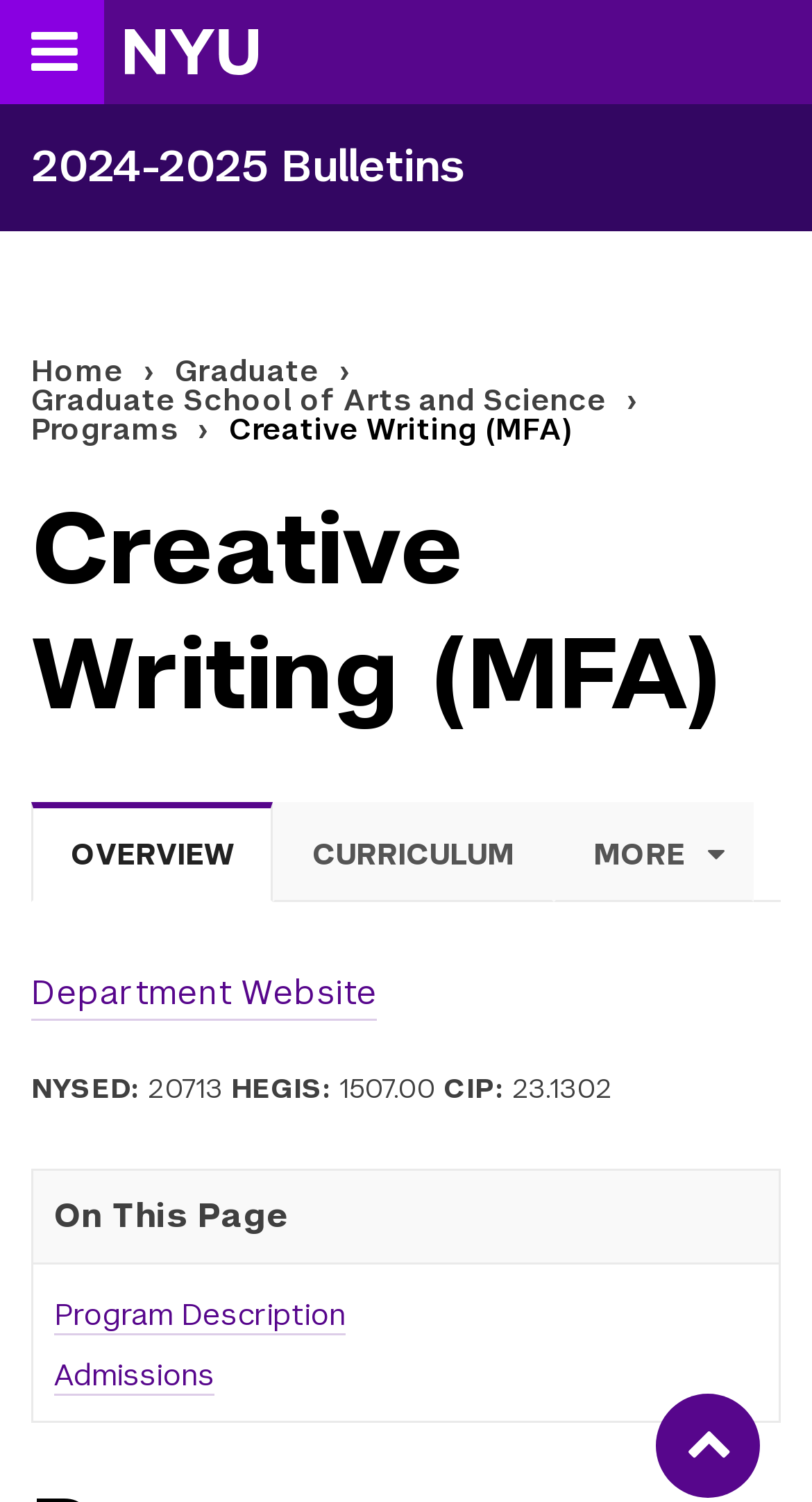Describe all the significant parts and information present on the webpage.

The webpage is about the Creative Writing (MFA) program at New York University, as indicated by the title "Creative Writing (MFA) | NYU Bulletins". 

At the top left corner, there is a button to toggle the menu. Next to it, there is a link to the NYU Homepage, accompanied by an image. On the top right corner, there is a link to the 2024-2025 Bulletins.

Below the top section, there is a complementary section that spans the entire width of the page. Underneath, there is a navigation section with breadcrumbs, showing the path "Home > Graduate > Graduate School of Arts and Science > Programs > Creative Writing (MFA)".

The main content of the page is divided into sections. The first section is a header with the title "Creative Writing (MFA)". Below it, there are tabs for navigating through different sections of the page, including "OVERVIEW", "CURRICULUM", and others. The "OVERVIEW" tab is currently selected.

On the right side of the tabs, there is a link to the Department Website. Below the tabs, there is a section about Taxonomy Codes, which includes headings and static text with codes such as NYSED, HEGIS, CIP, and their corresponding values.

Further down the page, there is a section with links to different parts of the page, including "Program Description" and "Admissions", preceded by a heading "On This Page". At the very bottom of the page, there is a link to go "Back to top".